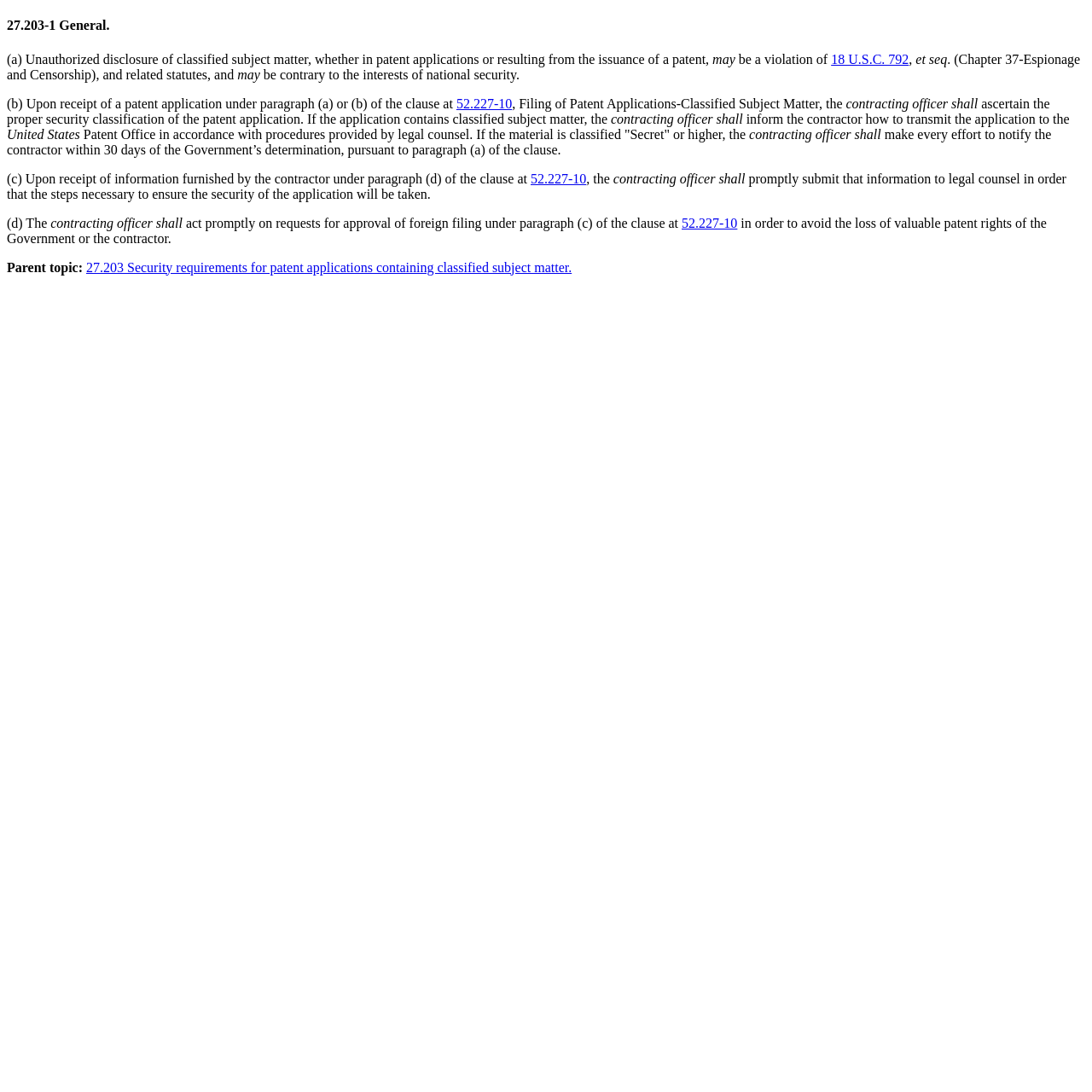Provide a one-word or short-phrase response to the question:
What is the topic of this webpage?

Security requirements for patent applications